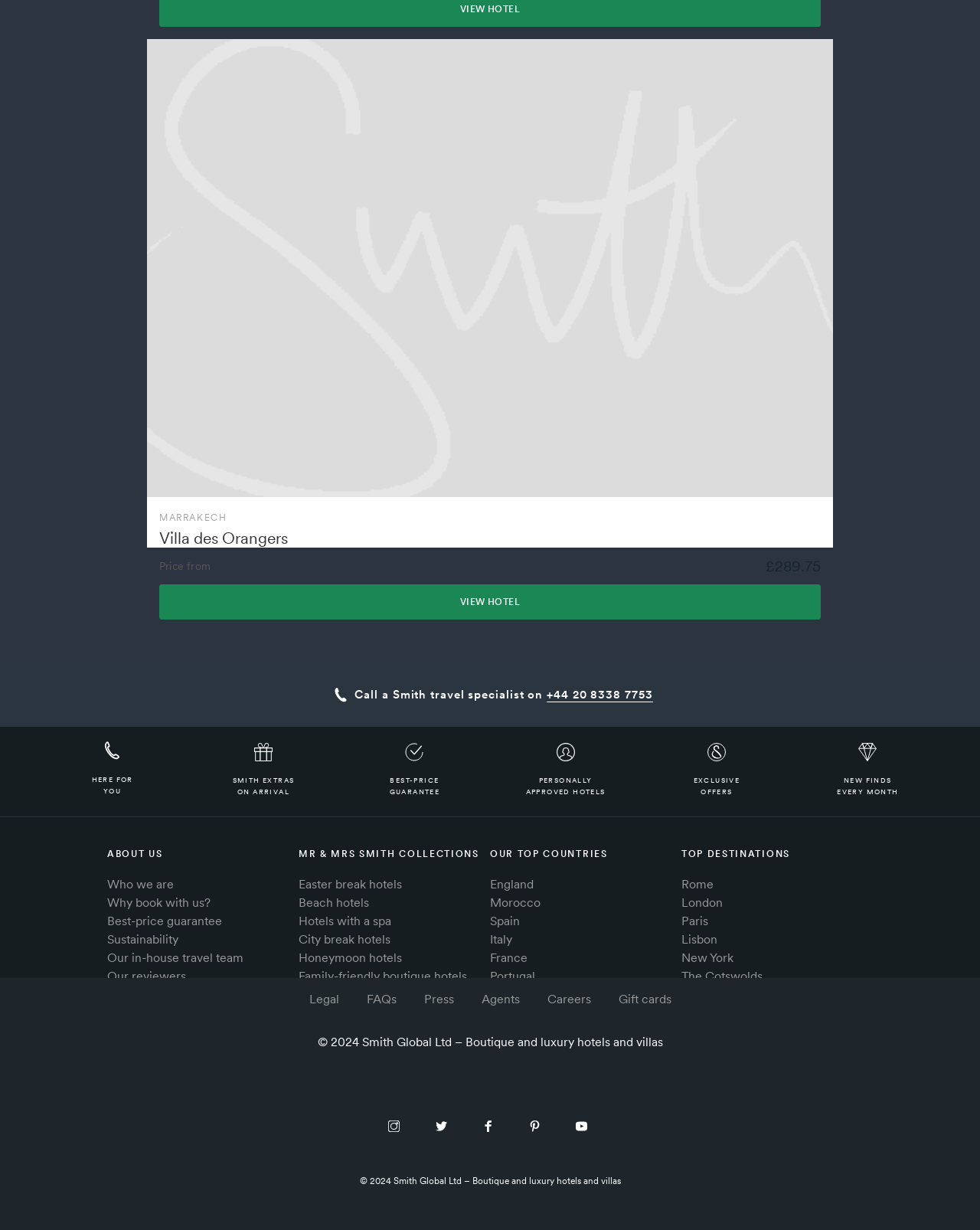By analyzing the image, answer the following question with a detailed response: How many links are there in the 'ABOUT US' section?

The 'ABOUT US' section can be found by looking for the StaticText element with the text 'ABOUT US'. Below this element, there are 7 link elements which correspond to different pages about the company.